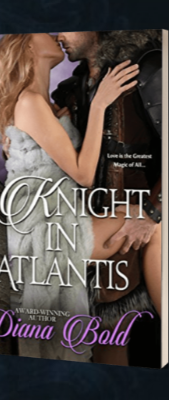What is the author's name?
Based on the image, respond with a single word or phrase.

Diana Bold